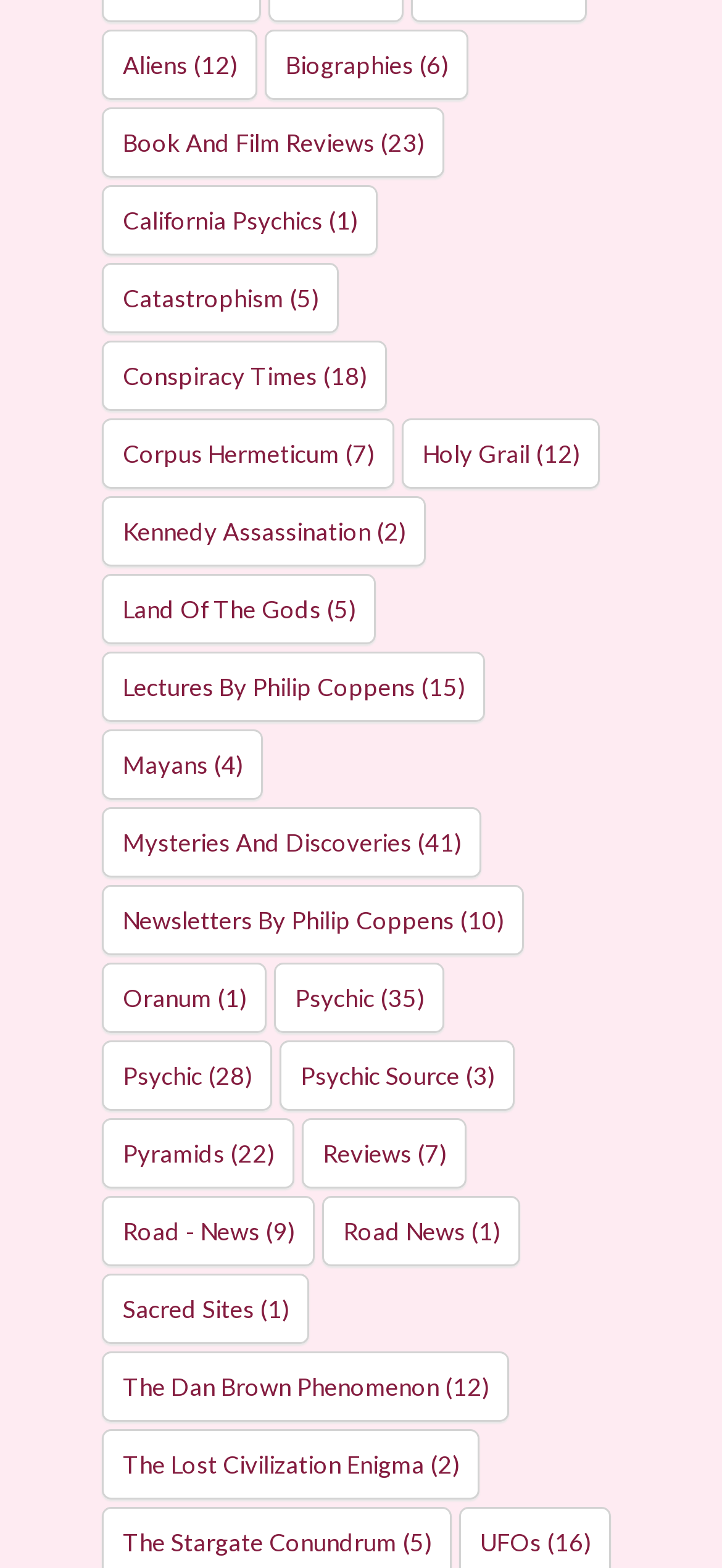Please find the bounding box coordinates in the format (top-left x, top-left y, bottom-right x, bottom-right y) for the given element description. Ensure the coordinates are floating point numbers between 0 and 1. Description: The Dan Brown phenomenon (12)

[0.142, 0.862, 0.706, 0.907]